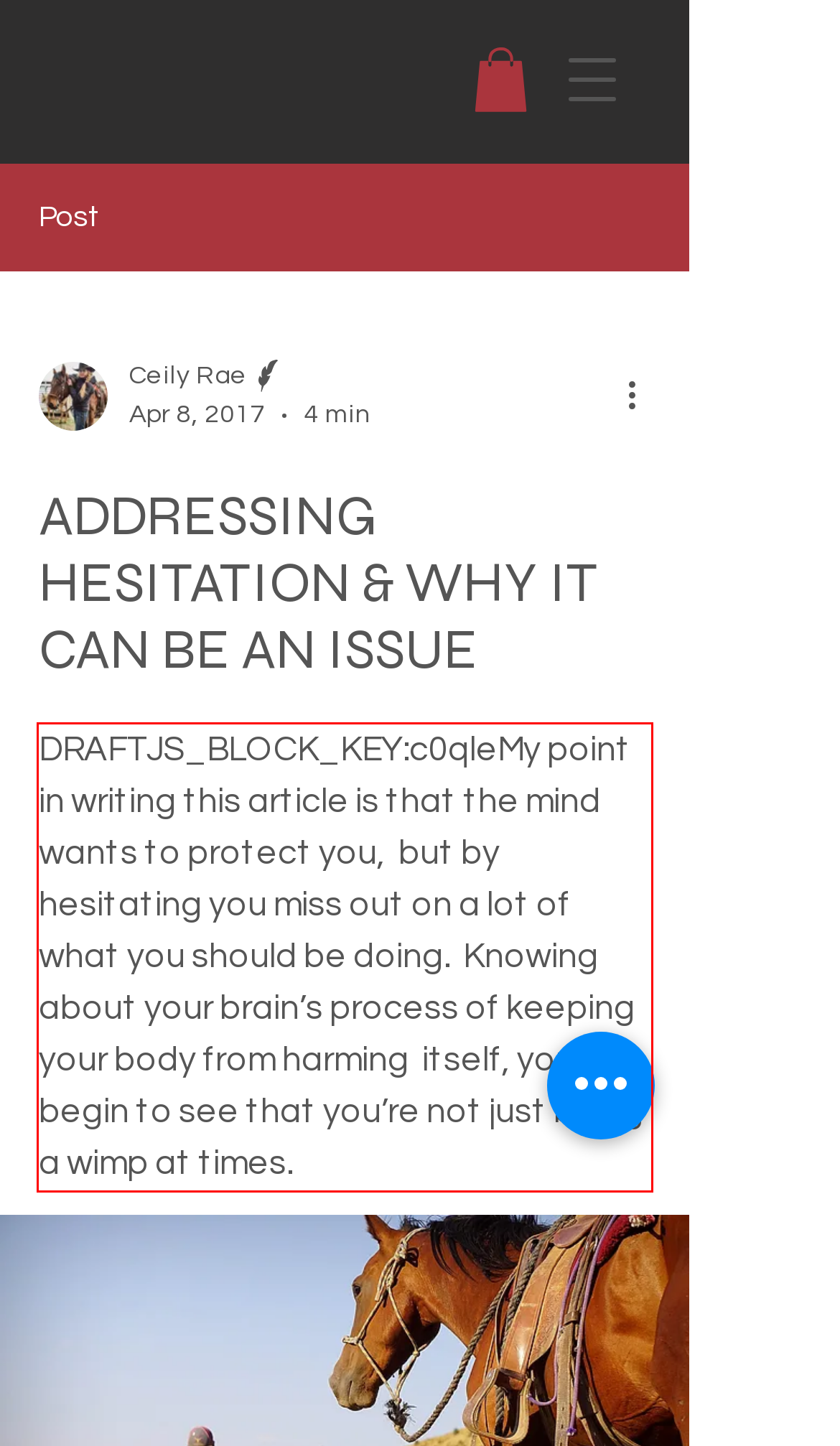Given the screenshot of a webpage, identify the red rectangle bounding box and recognize the text content inside it, generating the extracted text.

DRAFTJS_BLOCK_KEY:c0qleMy point in writing this article is that the mind wants to protect you, but by hesitating you miss out on a lot of what you should be doing. Knowing about your brain’s process of keeping your body from harming itself, you can begin to see that you’re not just being a wimp at times.